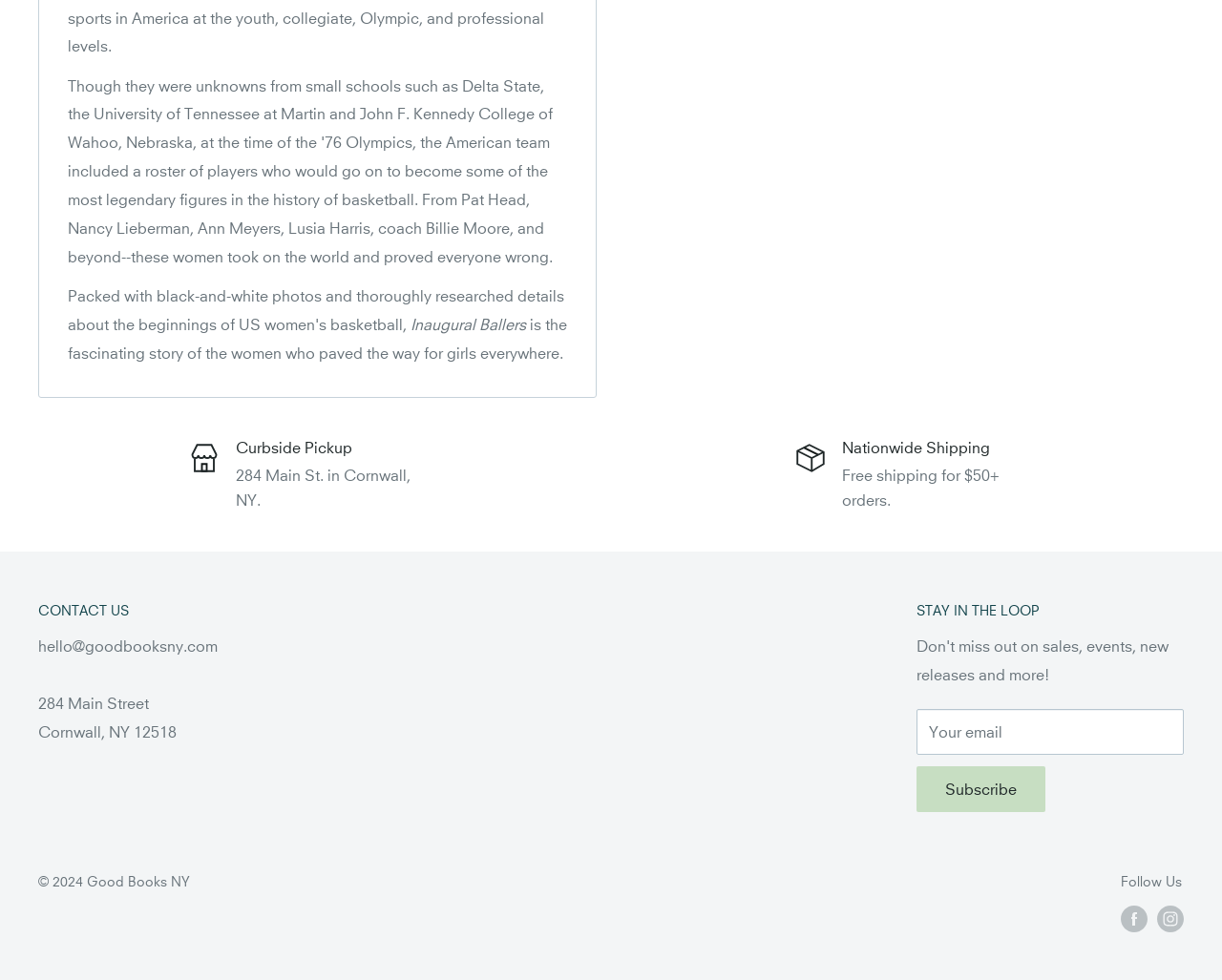Provide your answer to the question using just one word or phrase: What is the address of the bookstore?

284 Main Street, Cornwall, NY 12518